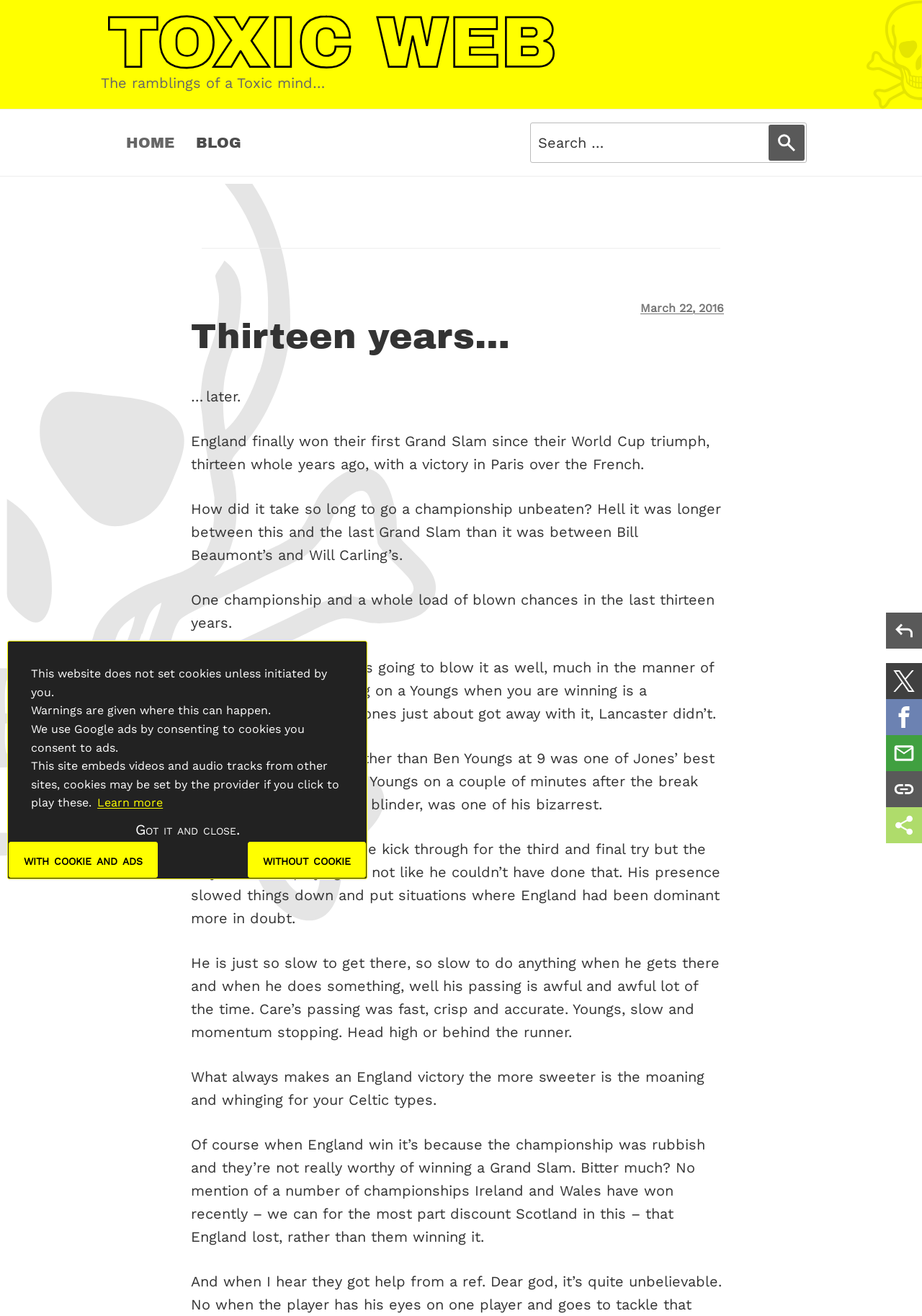What is the author's opinion about Ben Youngs?
Can you provide a detailed and comprehensive answer to the question?

I inferred the author's negative opinion about Ben Youngs by reading the text that criticizes his slow pace and poor passing skills, comparing him unfavorably to Care.